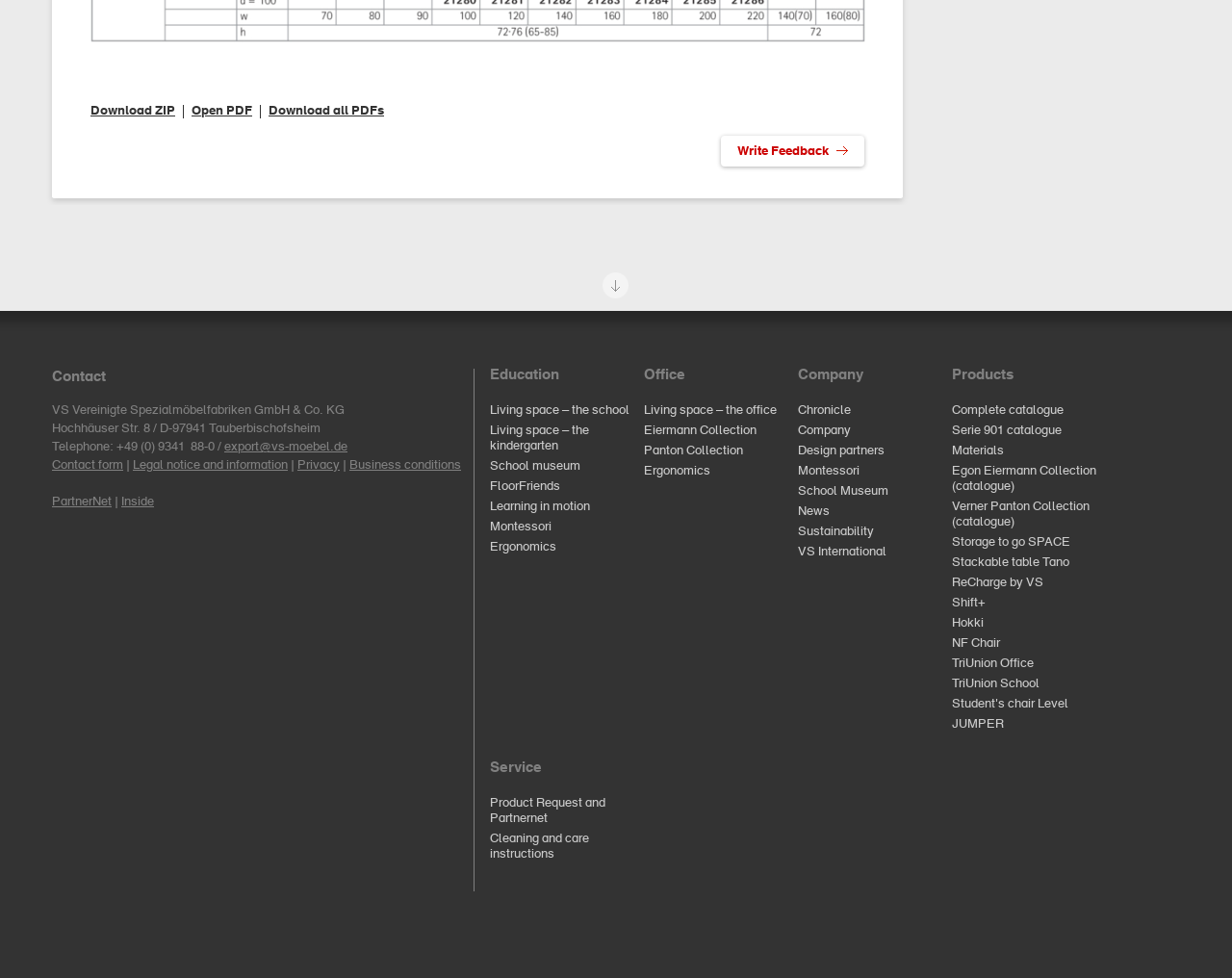Respond to the following question with a brief word or phrase:
How many headings are there on the webpage?

5